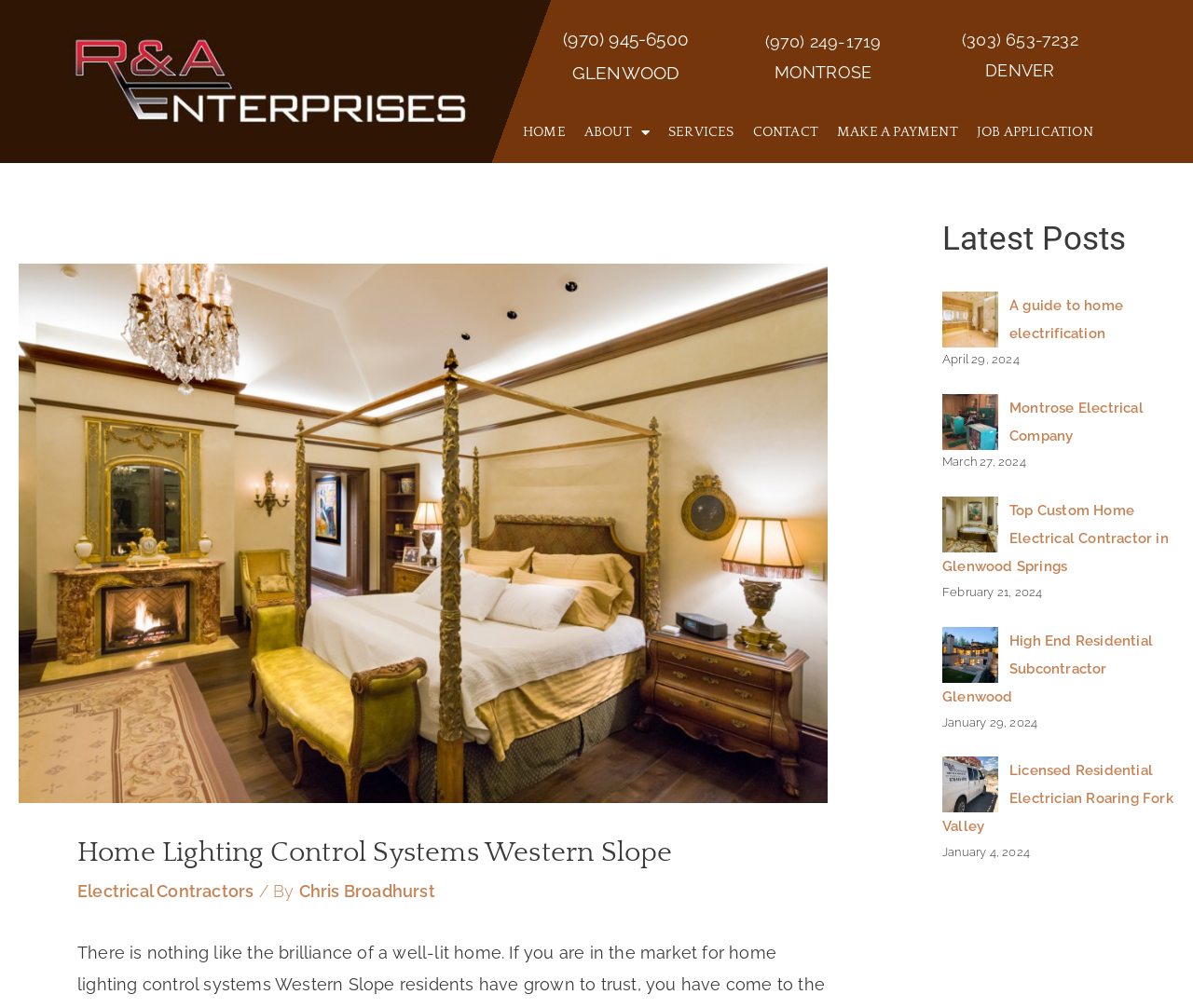Find and specify the bounding box coordinates that correspond to the clickable region for the instruction: "Click the HOME link".

[0.43, 0.11, 0.482, 0.153]